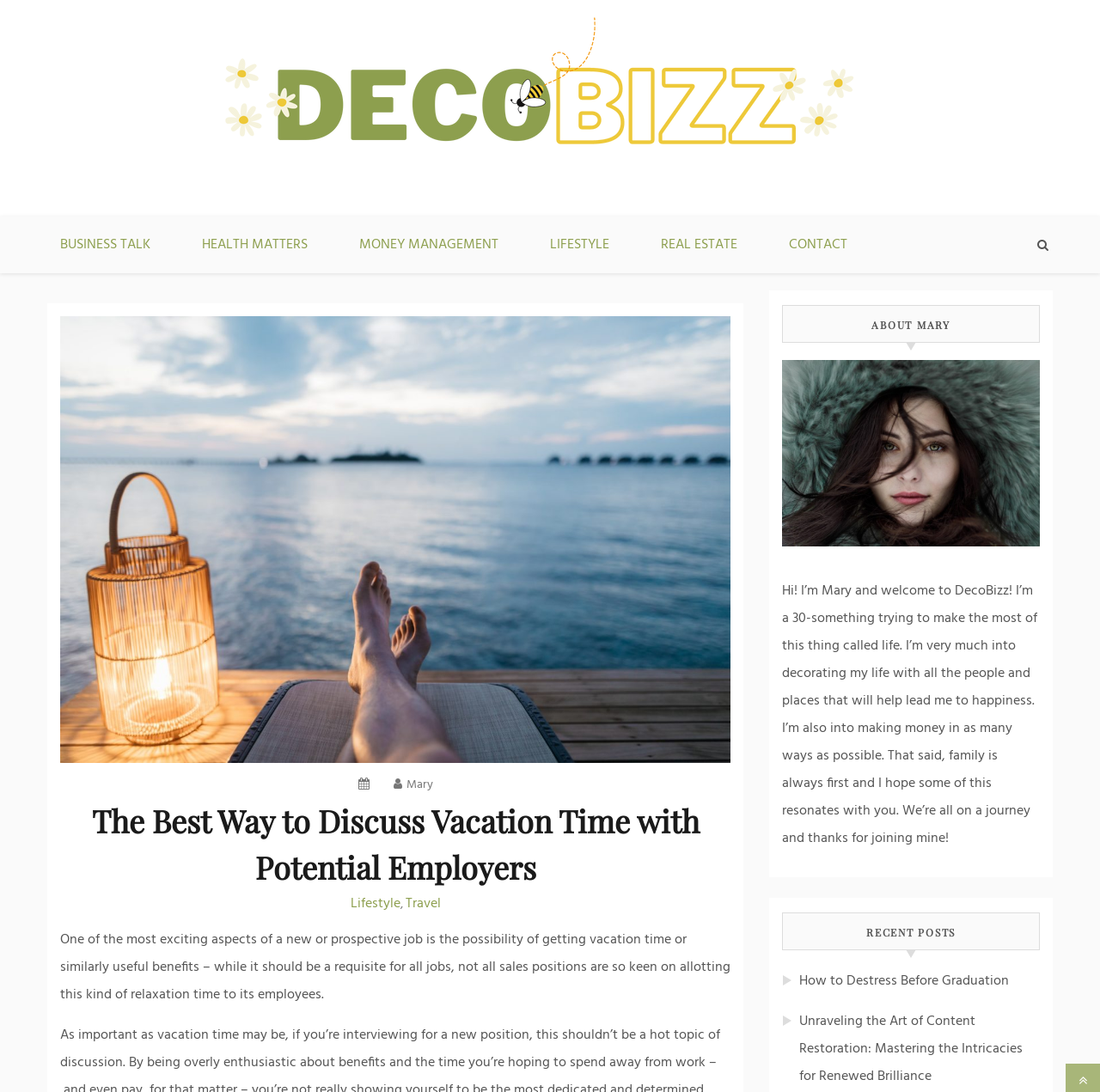Answer the question in one word or a short phrase:
What is the name of the blog?

DecoBizz Lifestyle Blog